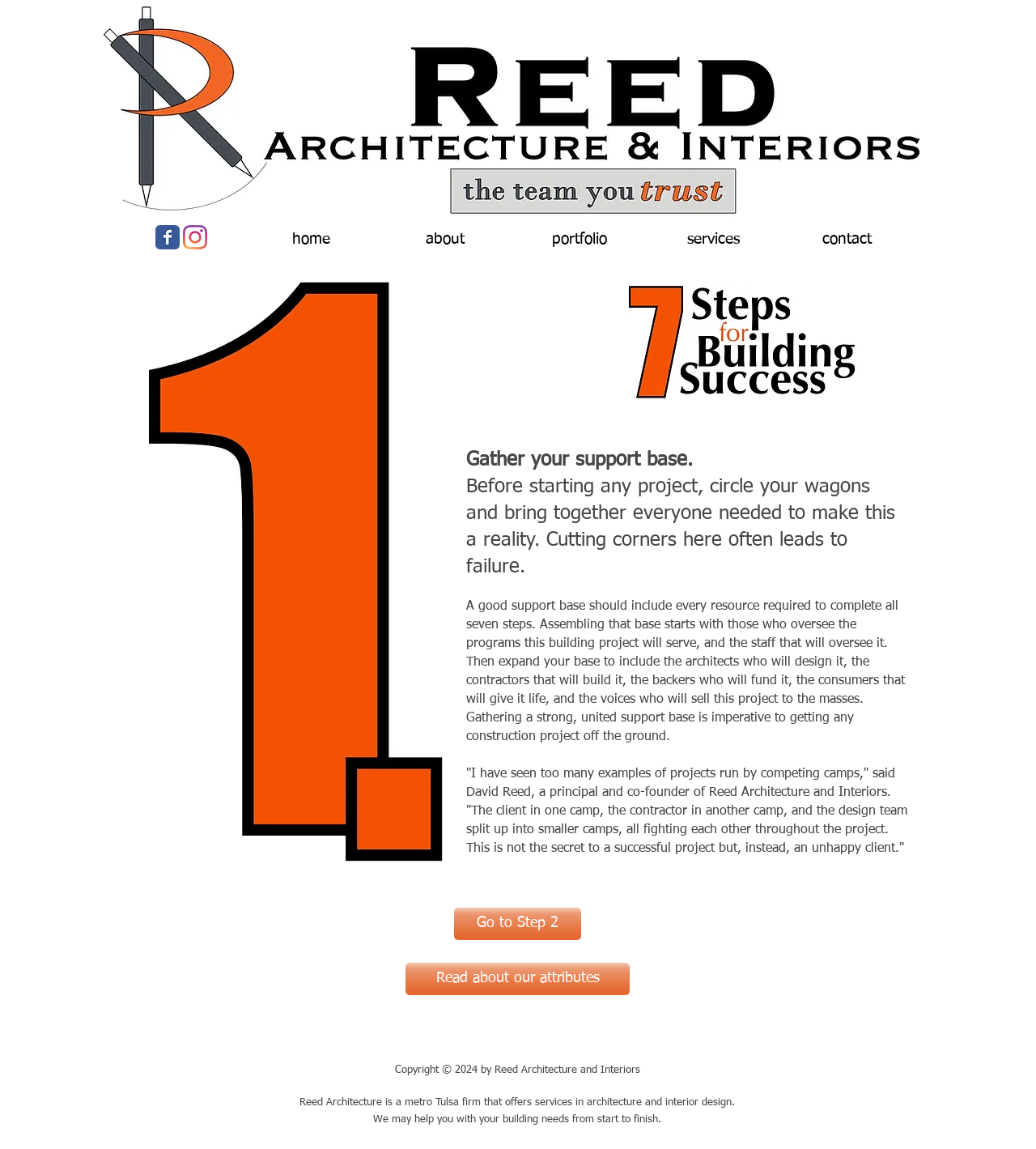What is the name of the architecture firm?
Using the visual information, answer the question in a single word or phrase.

Reed Architecture and Interiors